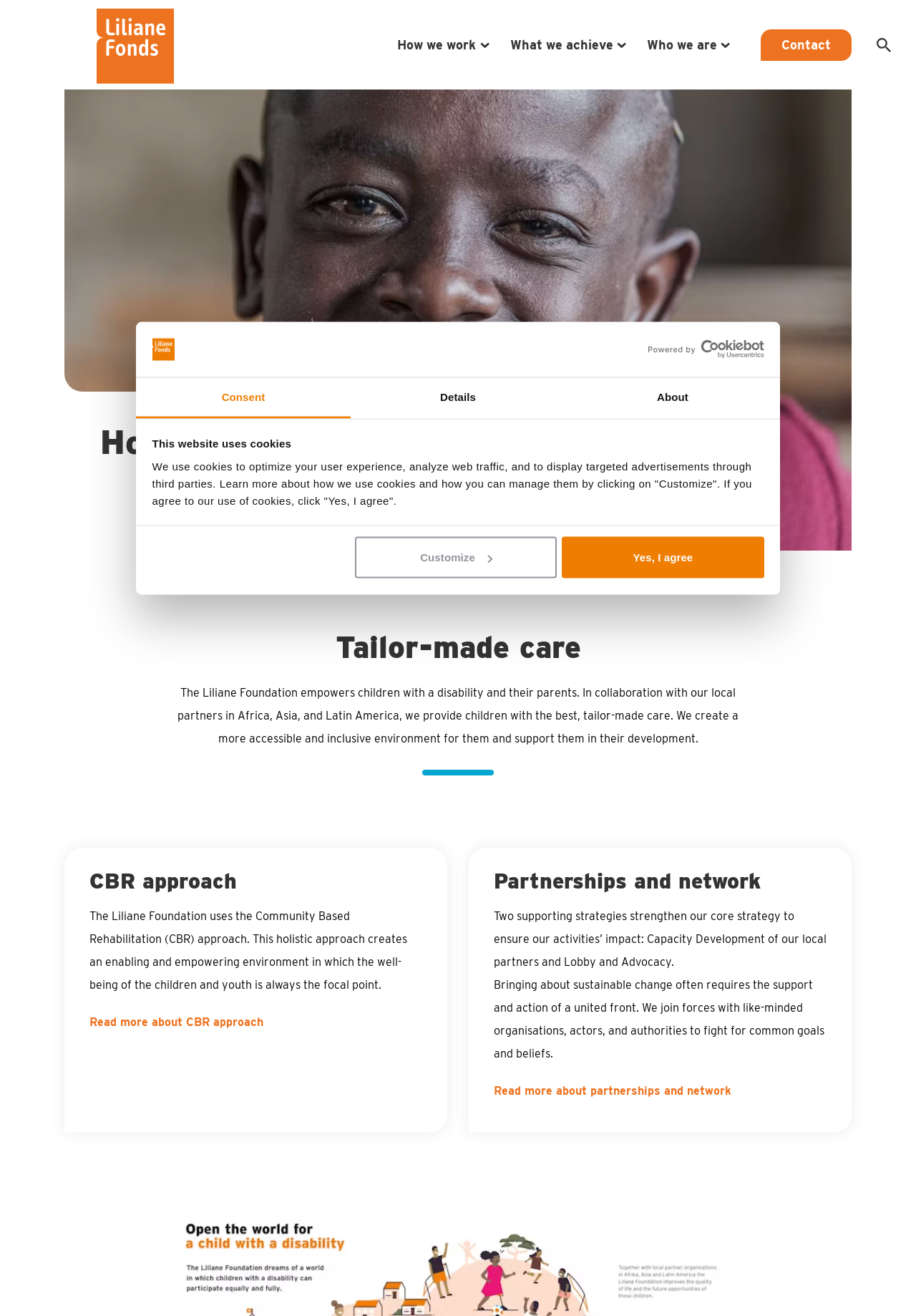Please determine the bounding box coordinates of the element's region to click for the following instruction: "Click the 'Search' link".

[0.941, 0.015, 0.988, 0.053]